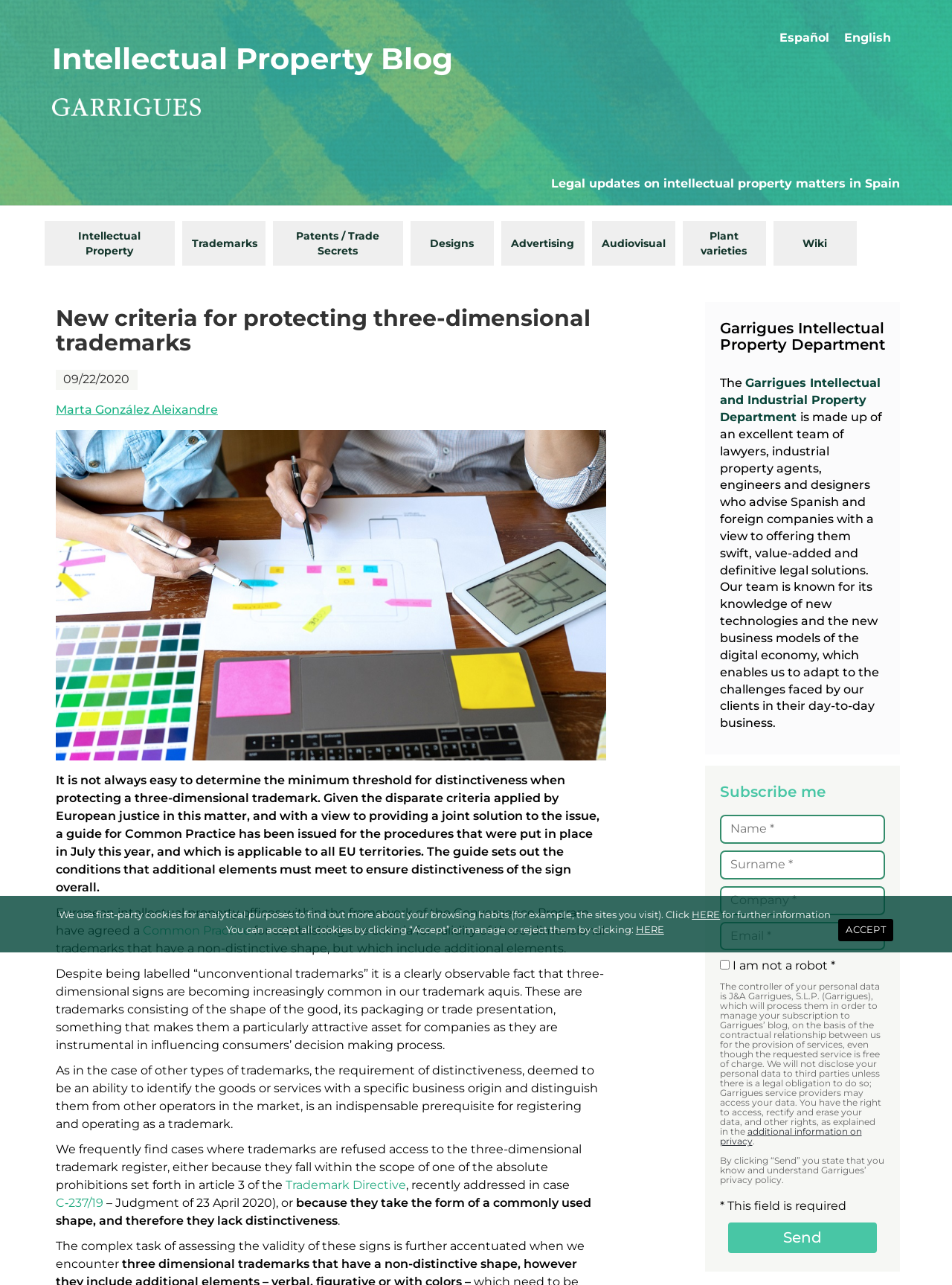Provide the bounding box coordinates for the UI element that is described as: "name="surname" placeholder="Surname *"".

[0.756, 0.662, 0.93, 0.684]